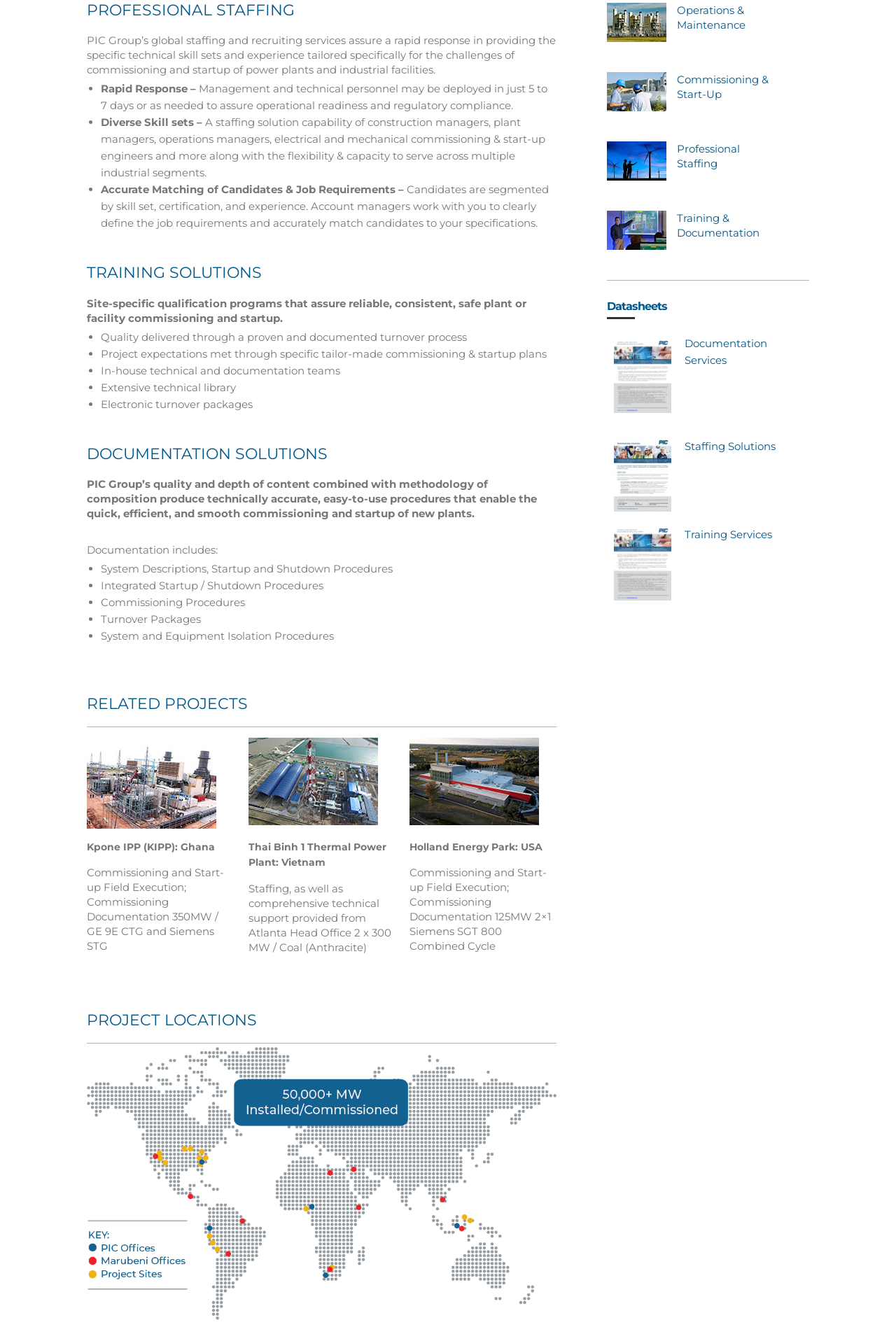For the given element description TRAINING SOLUTIONS, determine the bounding box coordinates of the UI element. The coordinates should follow the format (top-left x, top-left y, bottom-right x, bottom-right y) and be within the range of 0 to 1.

[0.097, 0.257, 0.621, 0.285]